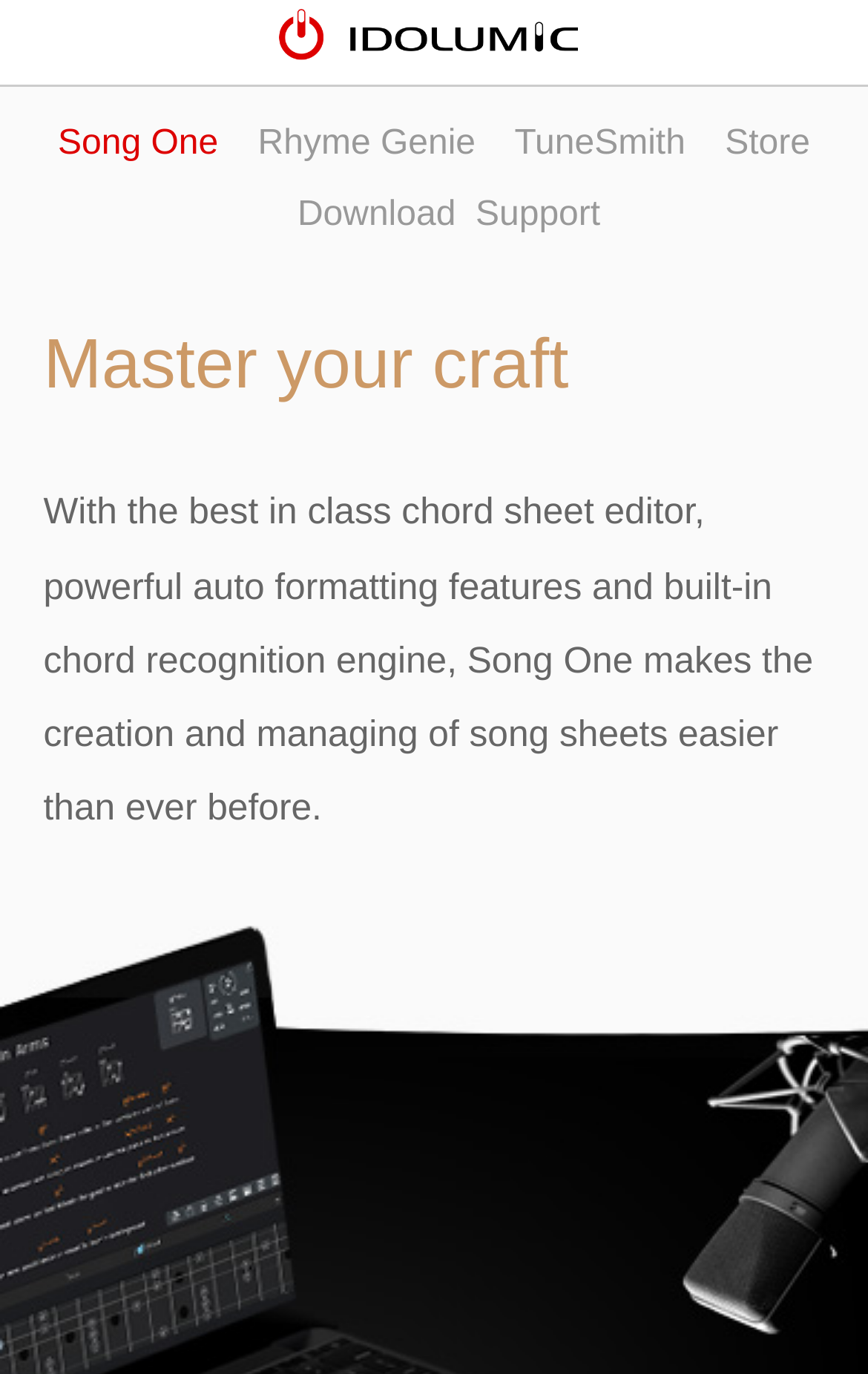What is the name of the song on this page?
Refer to the image and provide a thorough answer to the question.

The answer can be found by looking at the link element with the text 'Song One' at the top of the page, which suggests that the page is about a song with this title.